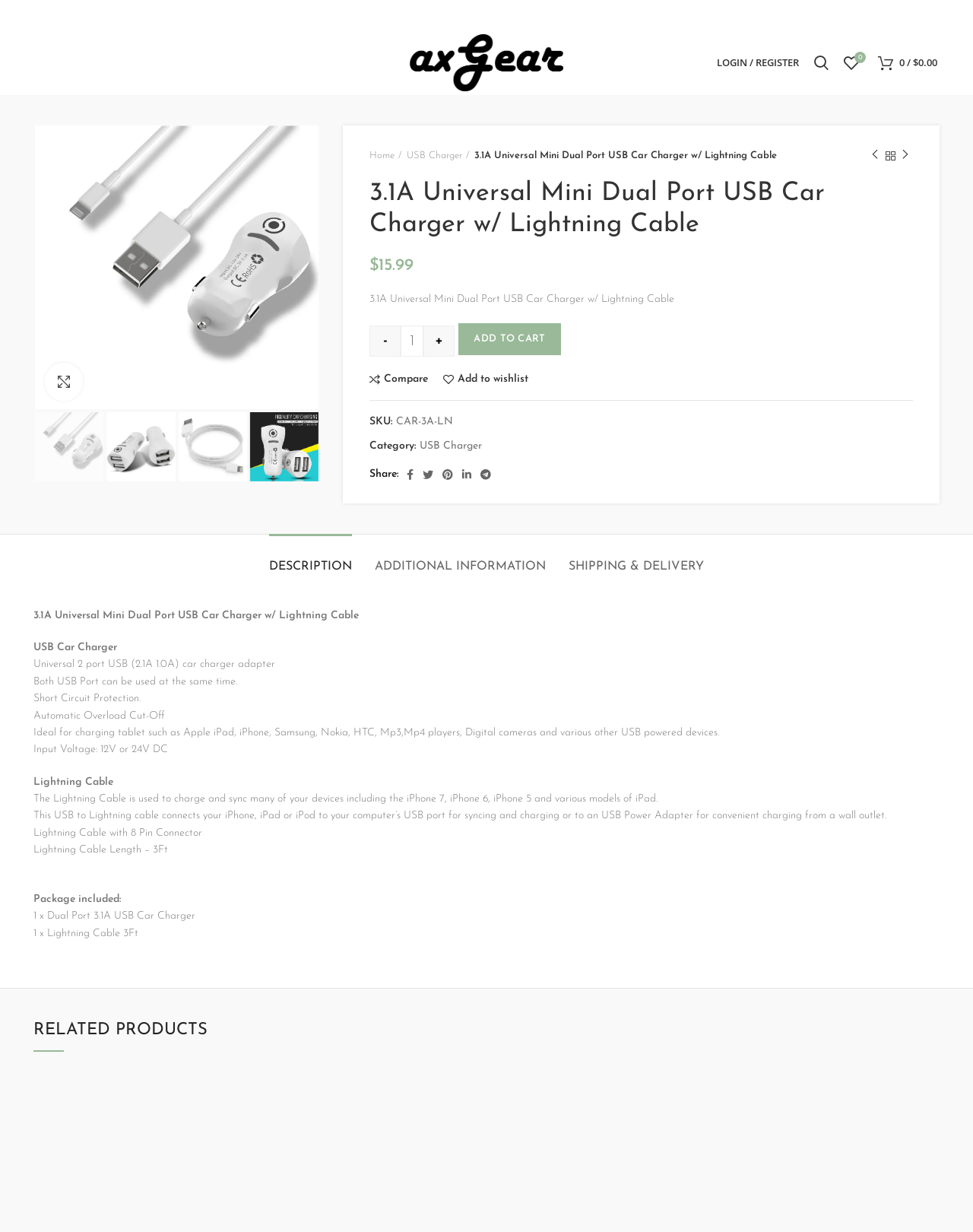What is the product name?
Please ensure your answer is as detailed and informative as possible.

I found the product name by looking at the title of the webpage, which is '3.1A Universal Mini Dual Port USB Car Charger w/ Lightning Cable – axGear.ca'. This title is likely to be the product name.